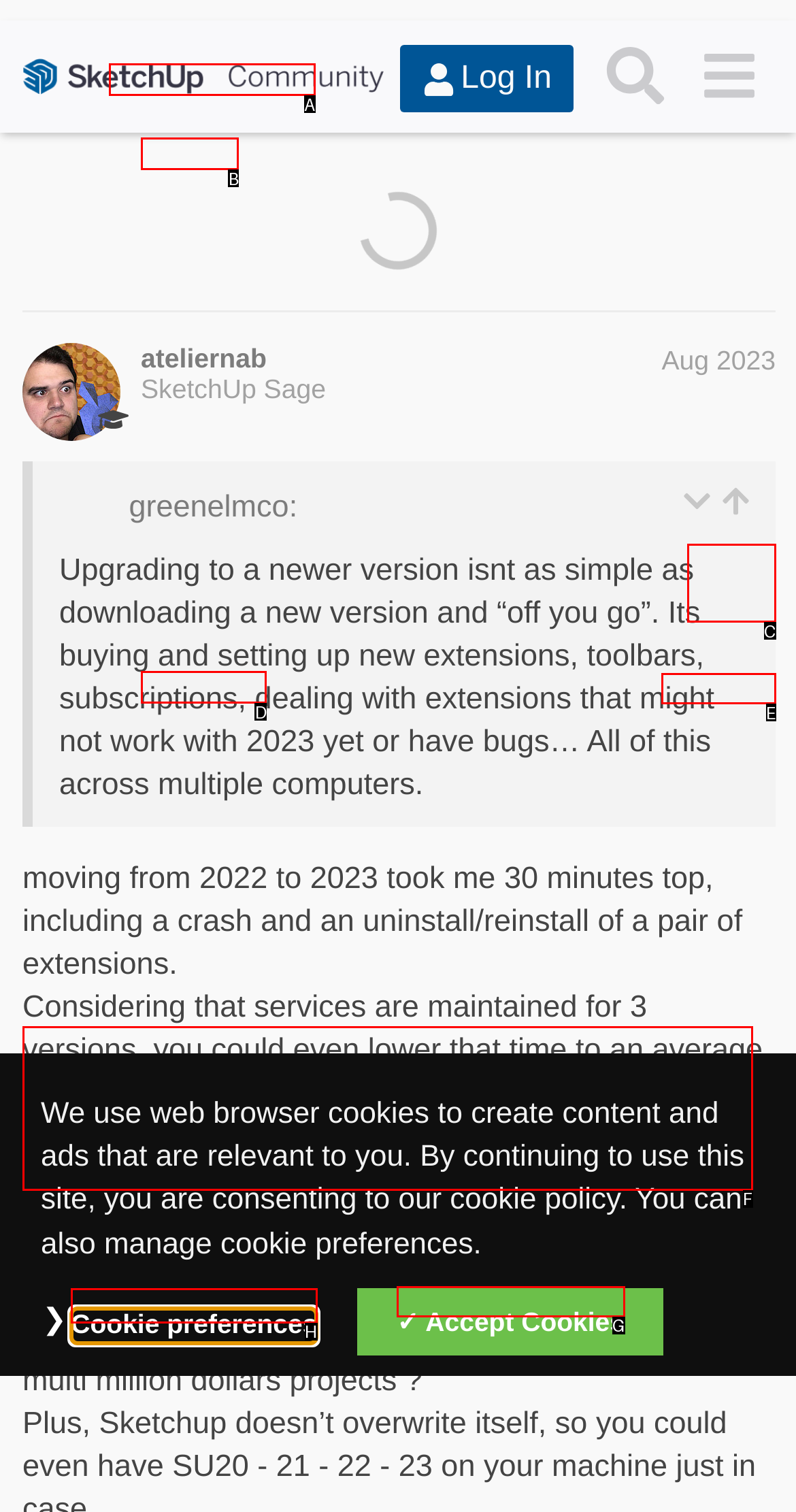Using the provided description: https://forums.sketchup.com/t/please-change-back-to-the-old-version-of-3d-warehouse-the-interface-of-the-new-version-is-very-inconvenient/237883/7?u=ateliernab, select the most fitting option and return its letter directly from the choices.

F